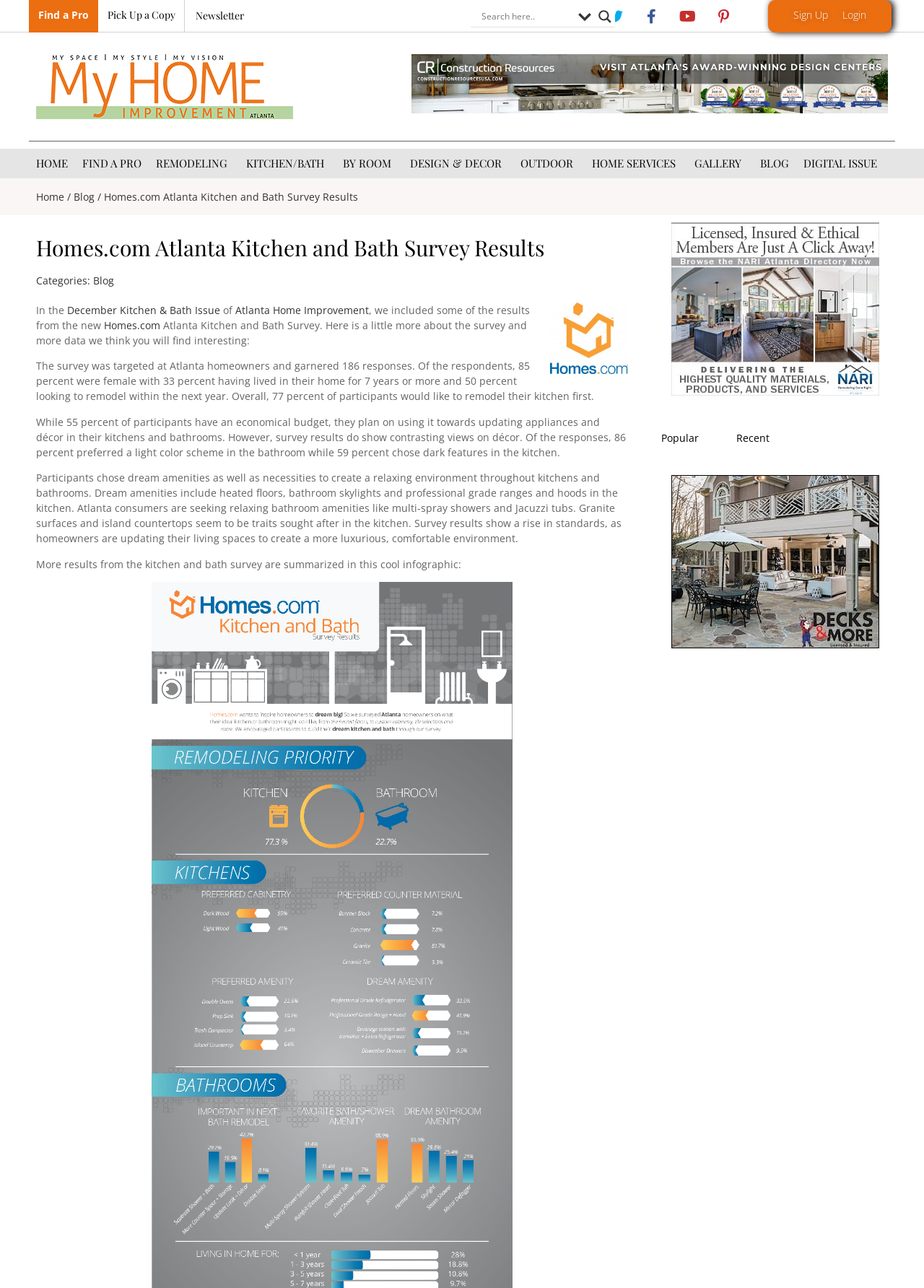Respond to the question with just a single word or phrase: 
What is the name of the survey mentioned in the article?

Homes.com Atlanta Kitchen and Bath Survey